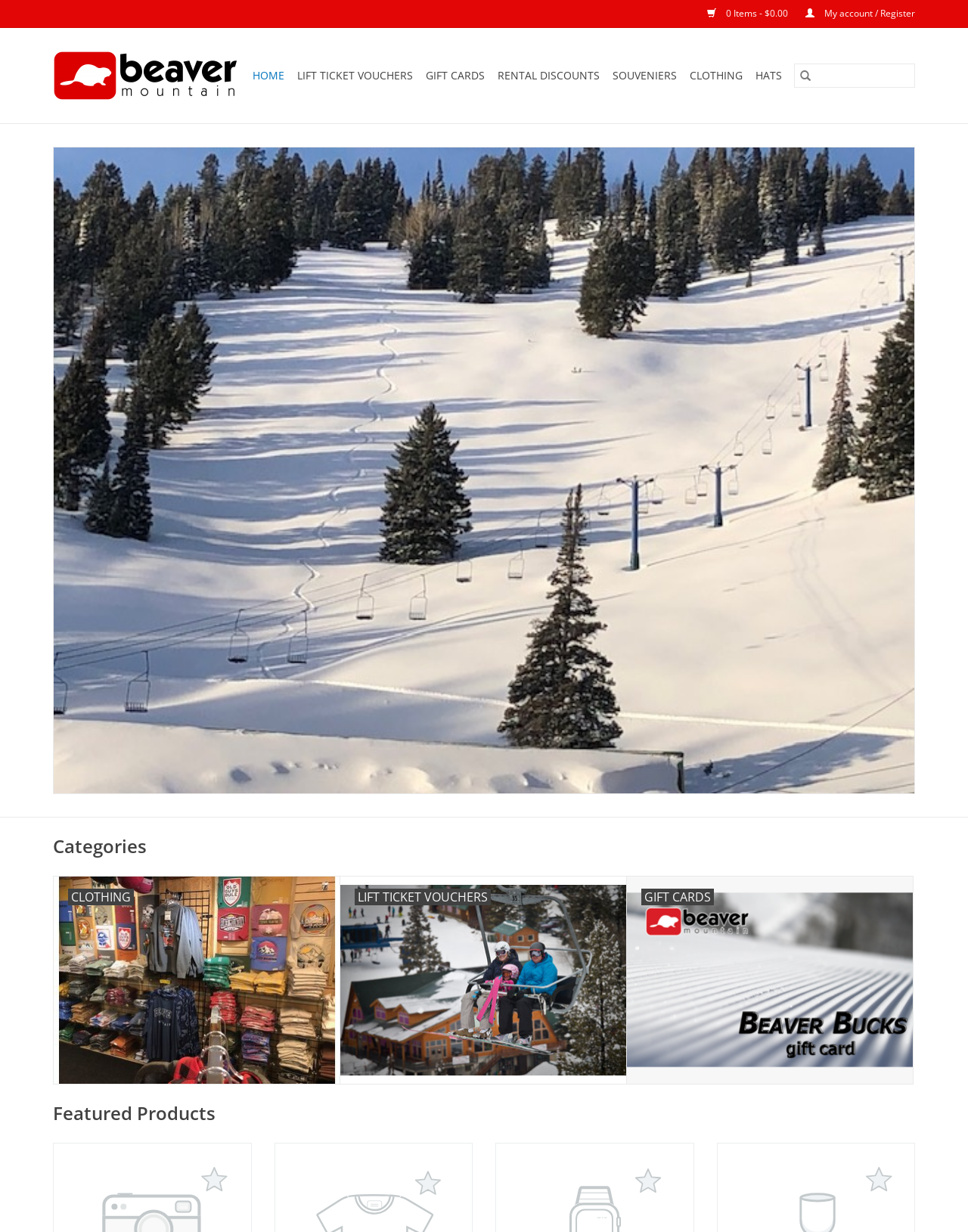Please identify the bounding box coordinates of the element that needs to be clicked to perform the following instruction: "View my account".

[0.816, 0.006, 0.945, 0.016]